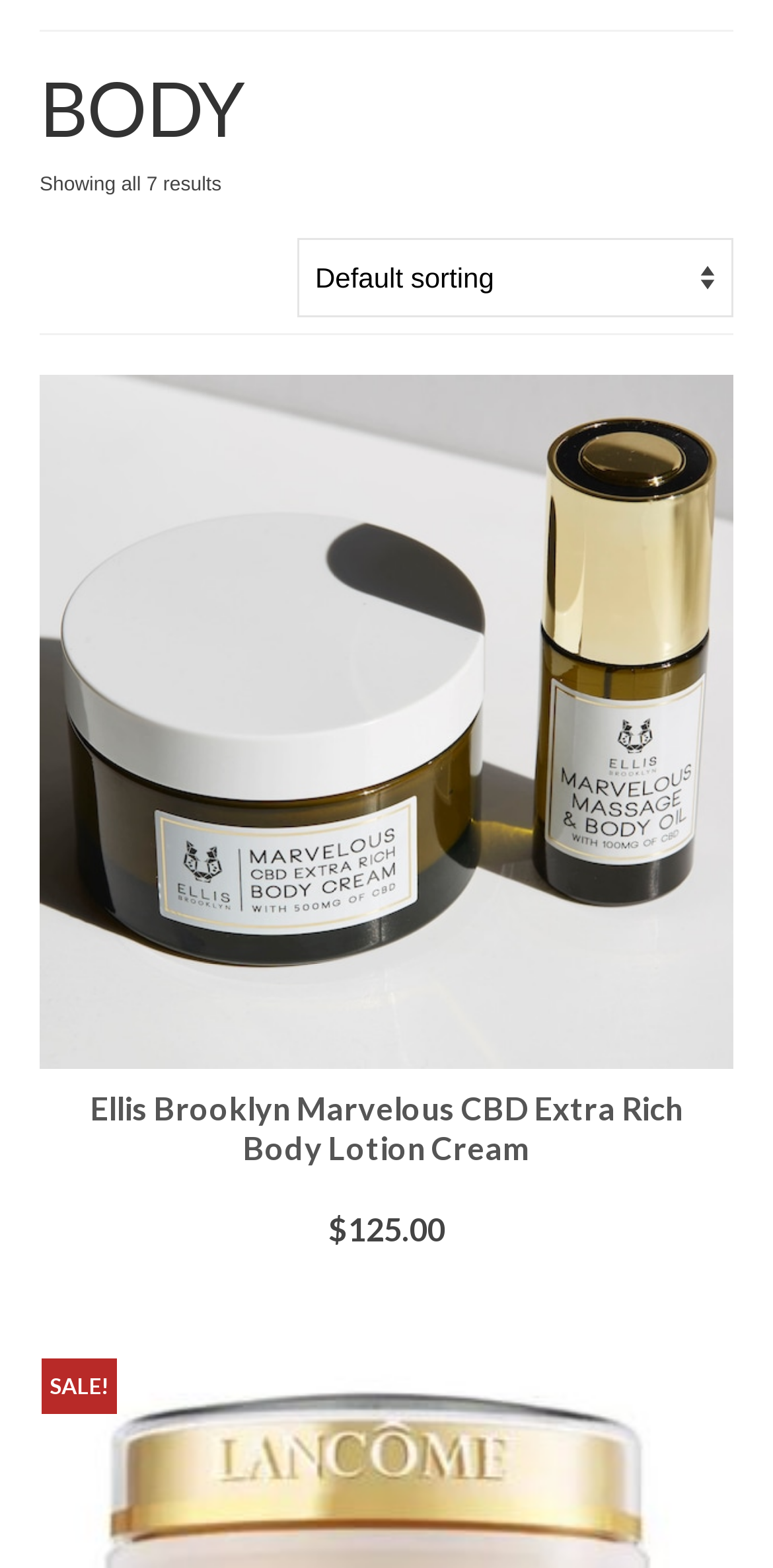How can I sort the products on this page?
Refer to the image and offer an in-depth and detailed answer to the question.

The answer can be found by looking at the combobox element 'Shop order' which allows users to sort the products on the page by different criteria.